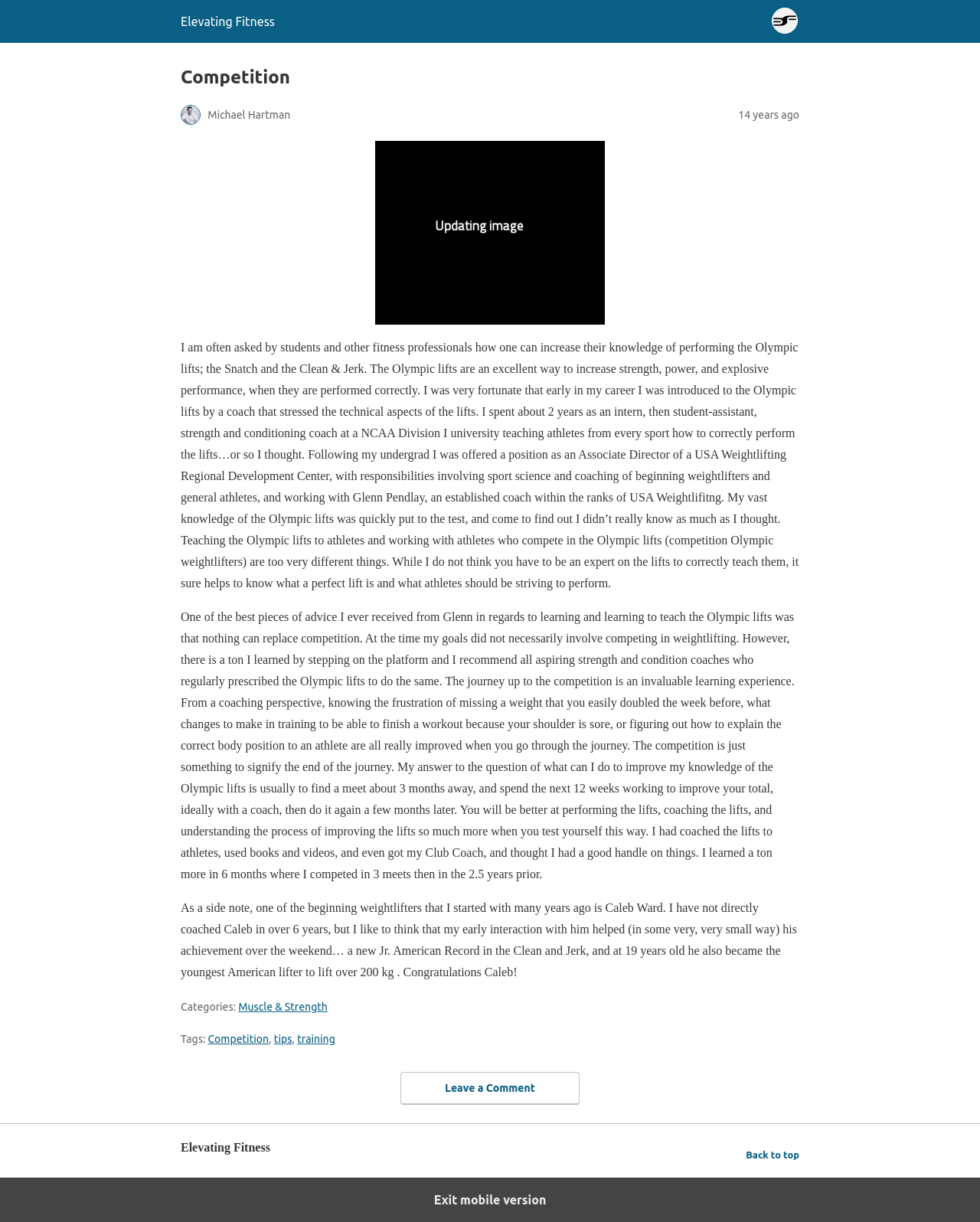Please provide a detailed answer to the question below based on the screenshot: 
What is the name of the Olympic lift mentioned in the text?

The text mentions that the author is often asked by students and other fitness professionals how one can increase their knowledge of performing the Olympic lifts, specifically the Snatch and the Clean & Jerk.